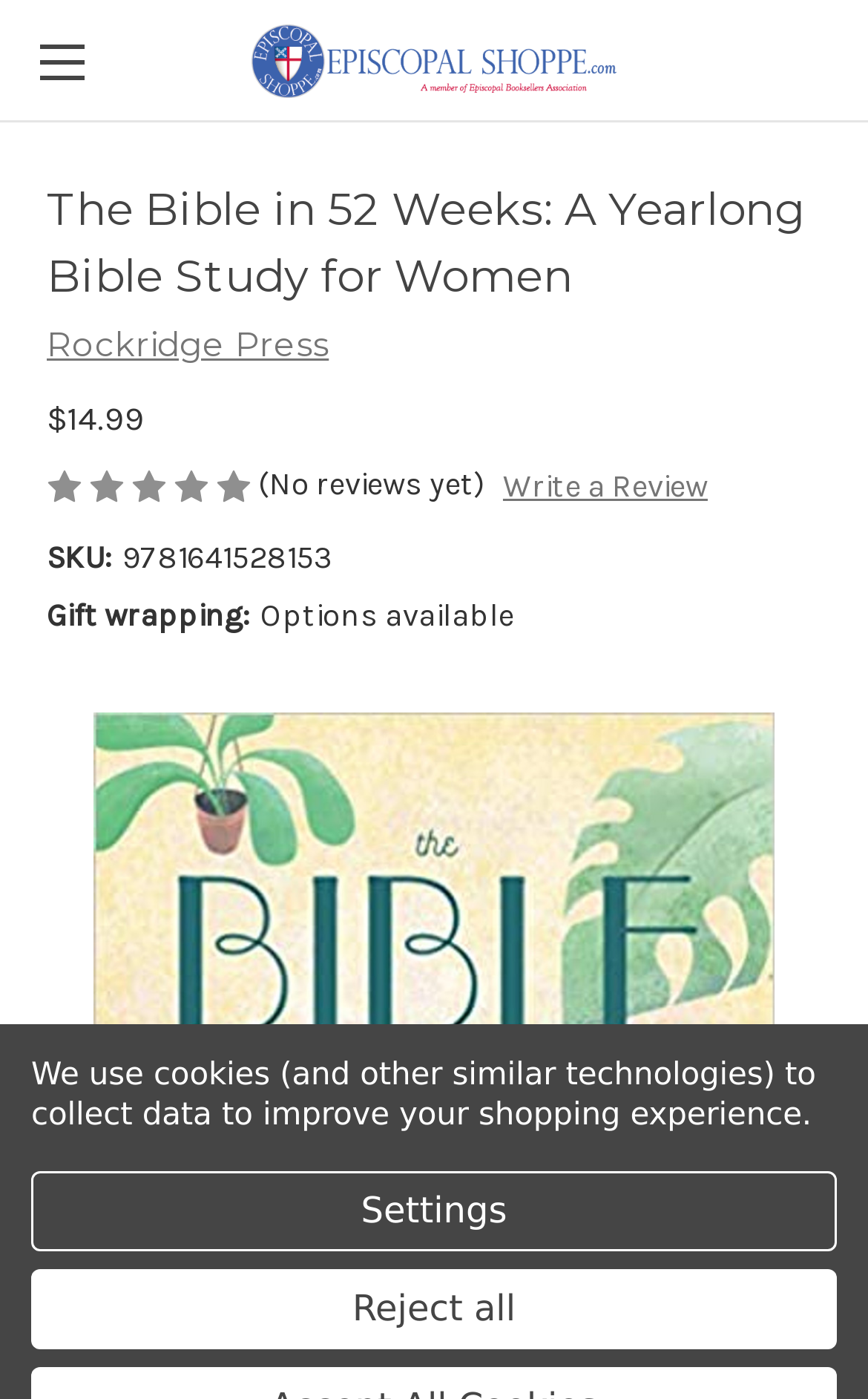What is the publisher of the product?
Utilize the information in the image to give a detailed answer to the question.

The publisher of the product can be found in the product details section, where it is displayed as a heading element with the value 'Rockridge Press', which is also a link.